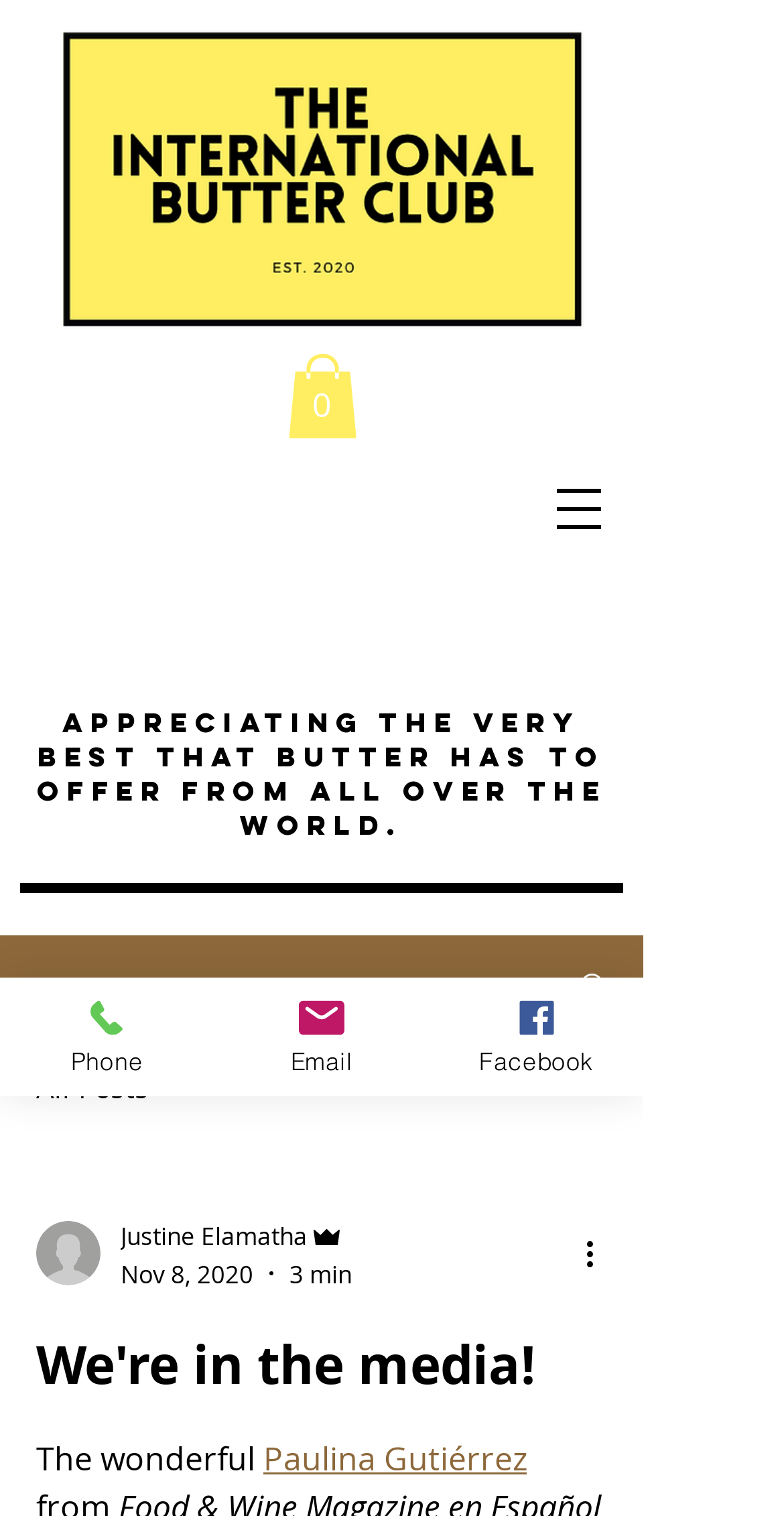Can you find and provide the title of the webpage?

Appreciating the very best that butter has to offer from all over the world.